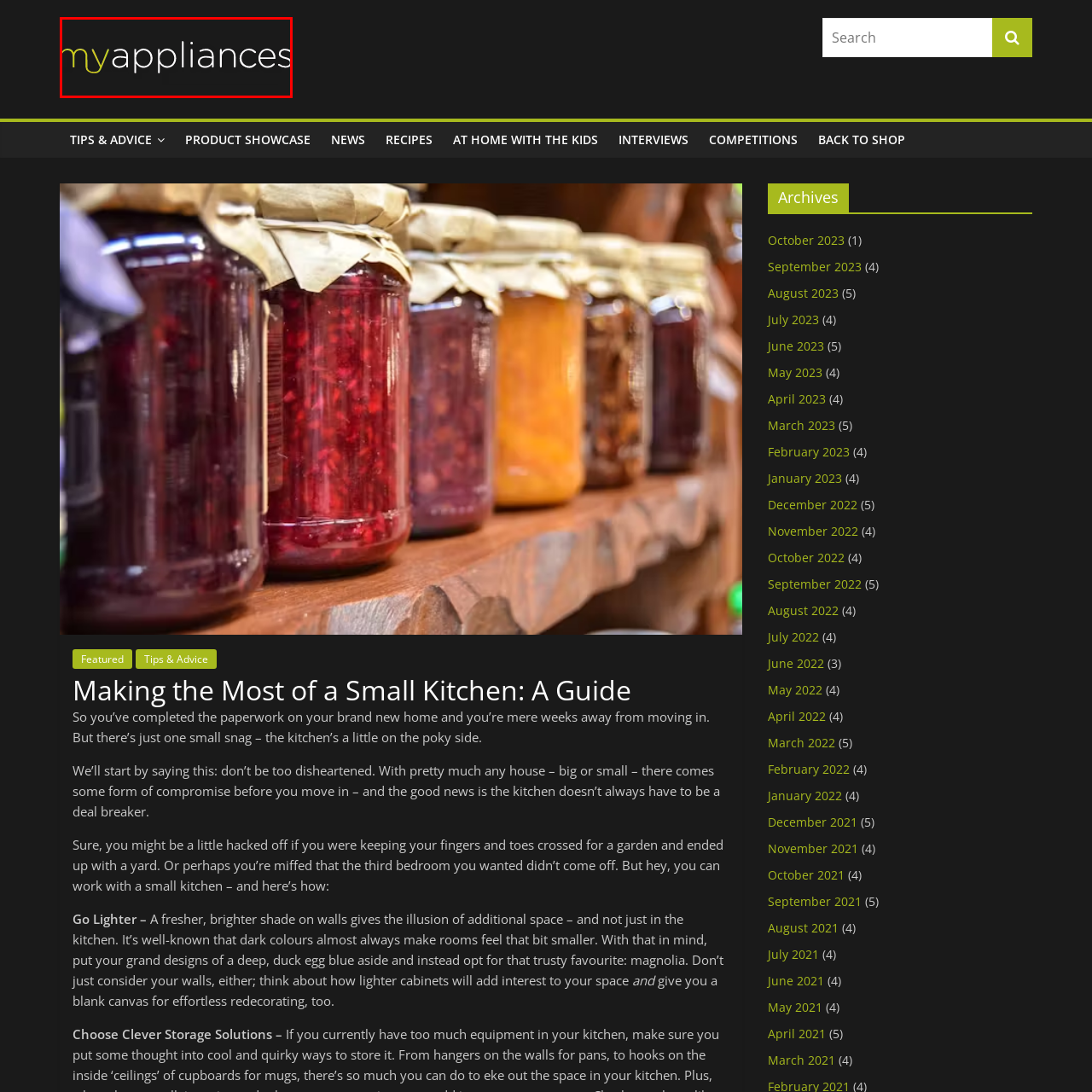Carefully describe the image located within the red boundary.

The image features the logo of "My Appliances," a brand that likely focuses on kitchen appliances and home essentials. The logo presents a modern and sleek design, emphasizing the brand's commitment to style and efficiency. The simplistic color scheme, predominantly white text on a dark background, enhances readability and creates a contemporary aesthetic that resonates with consumers seeking reliable and stylish kitchen solutions. This branding is part of the "Making the Most of a Small Kitchen: A Guide" article, aimed at providing practical advice for optimizing space and function in compact kitchen environments.